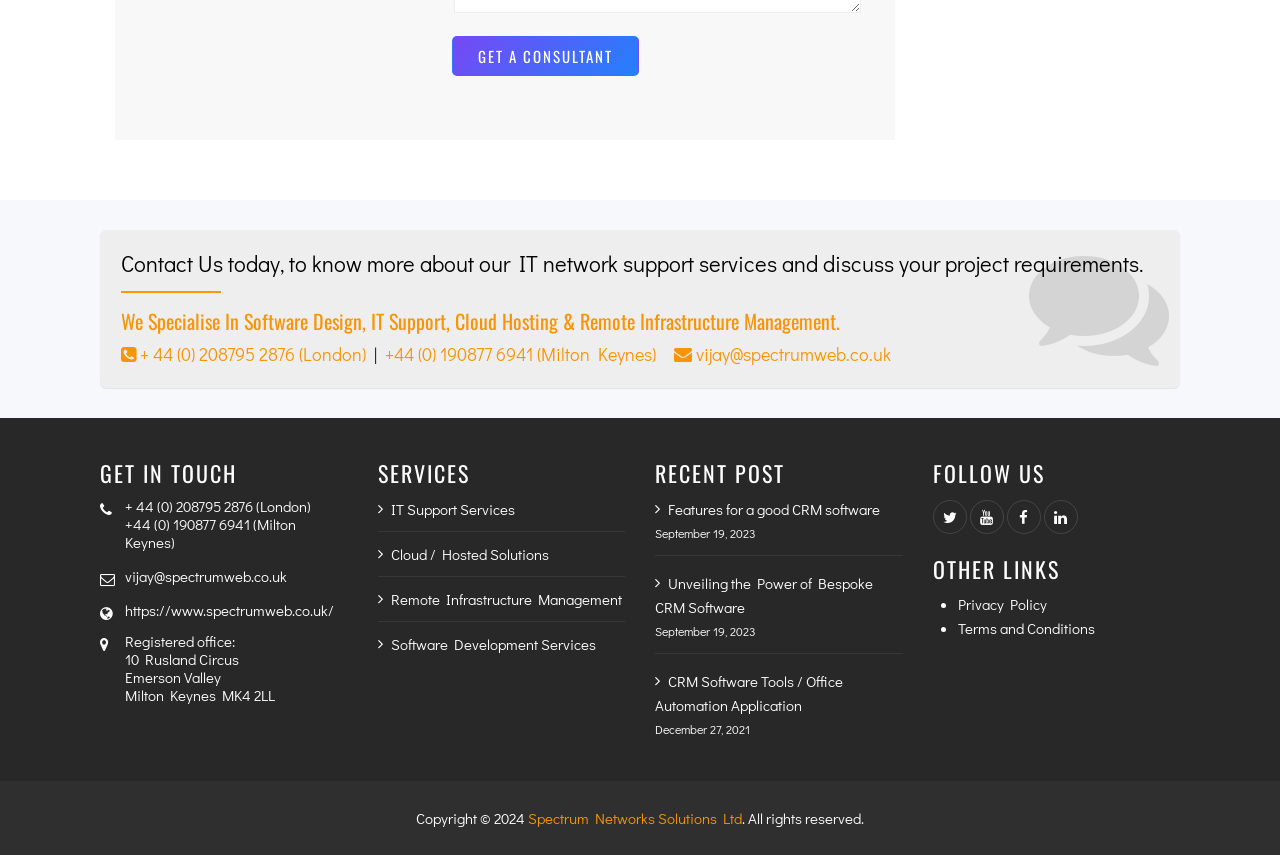Using the webpage screenshot, locate the HTML element that fits the following description and provide its bounding box: "Privacy Policy".

[0.748, 0.695, 0.818, 0.719]